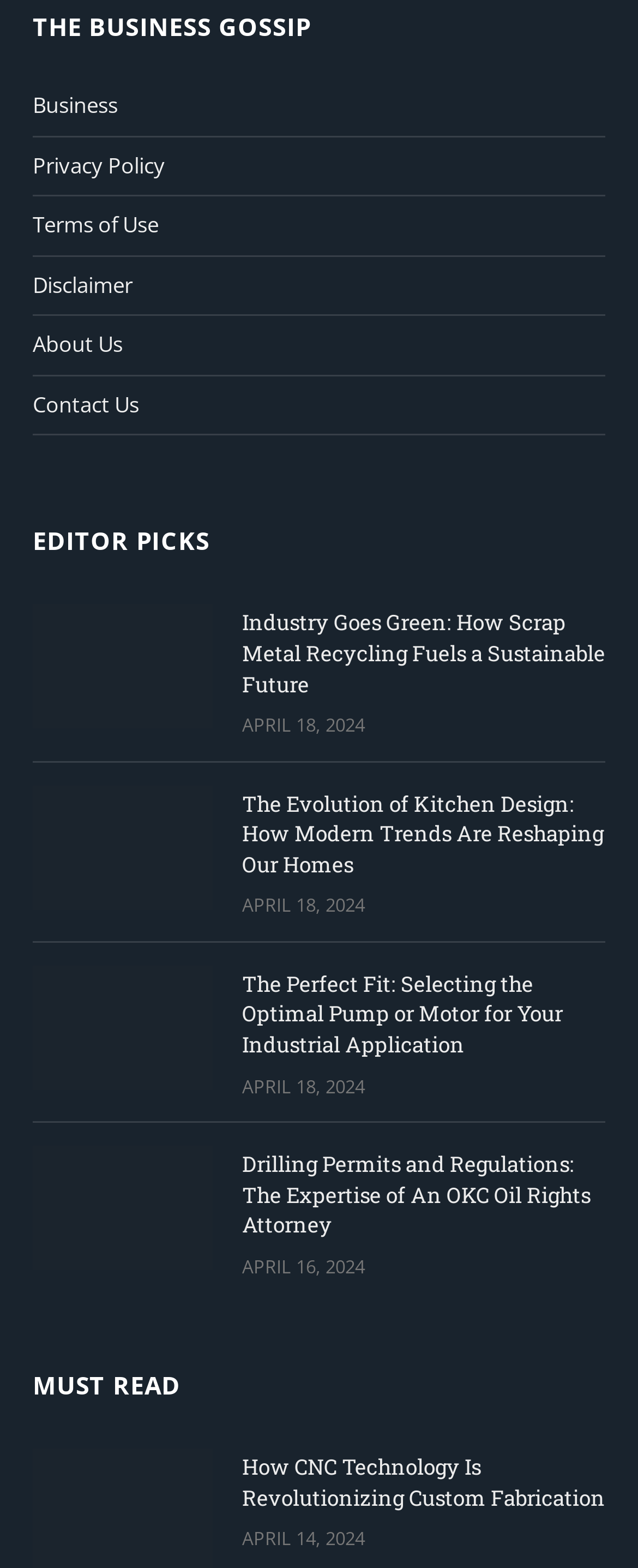Given the content of the image, can you provide a detailed answer to the question?
How many links are under the 'EDITOR PICKS' heading?

I counted the number of link elements under the 'EDITOR PICKS' heading, which are [790], [792], and [794]. These links are associated with the articles under this heading.